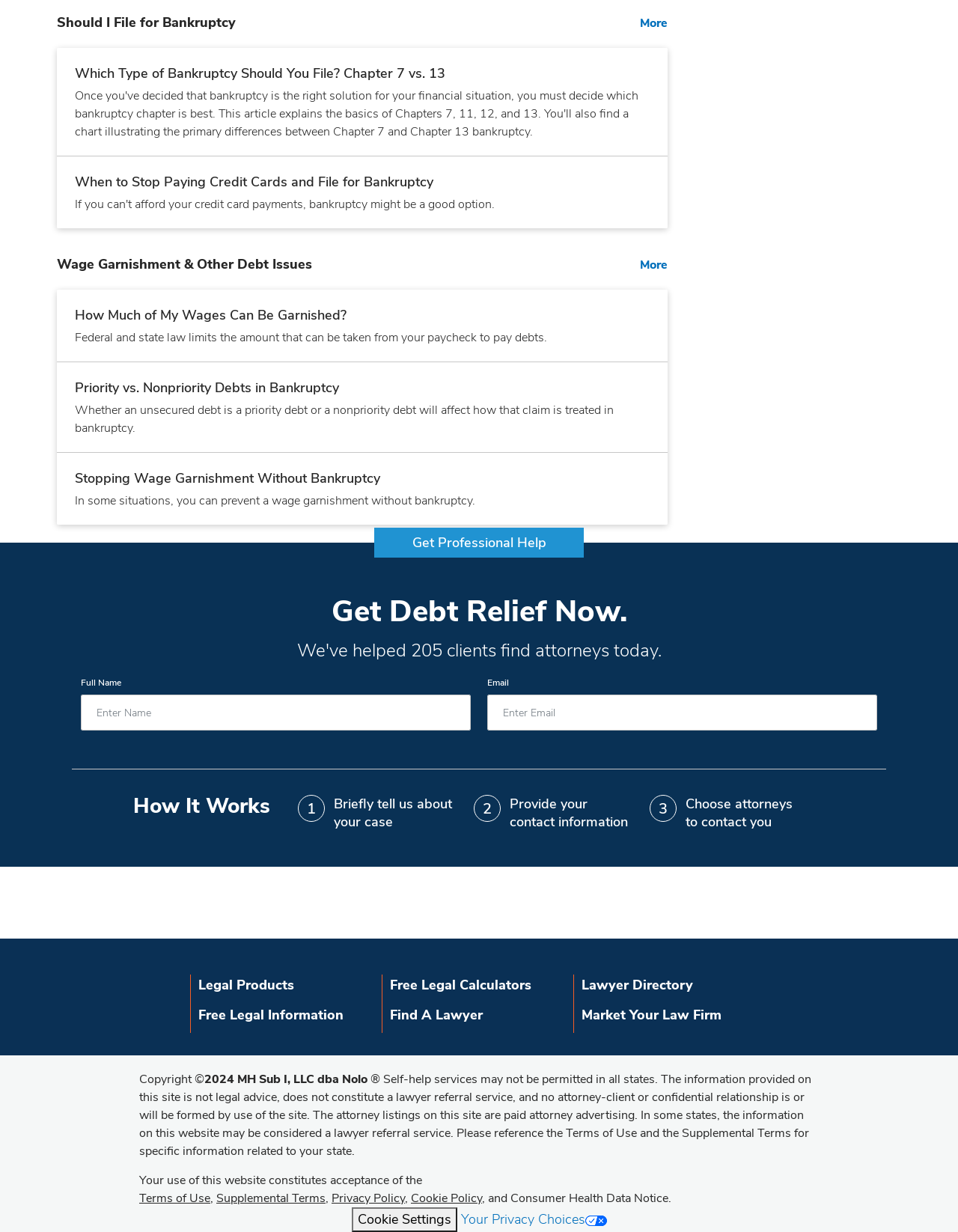Determine the bounding box coordinates of the area to click in order to meet this instruction: "visit jgao's author page".

None